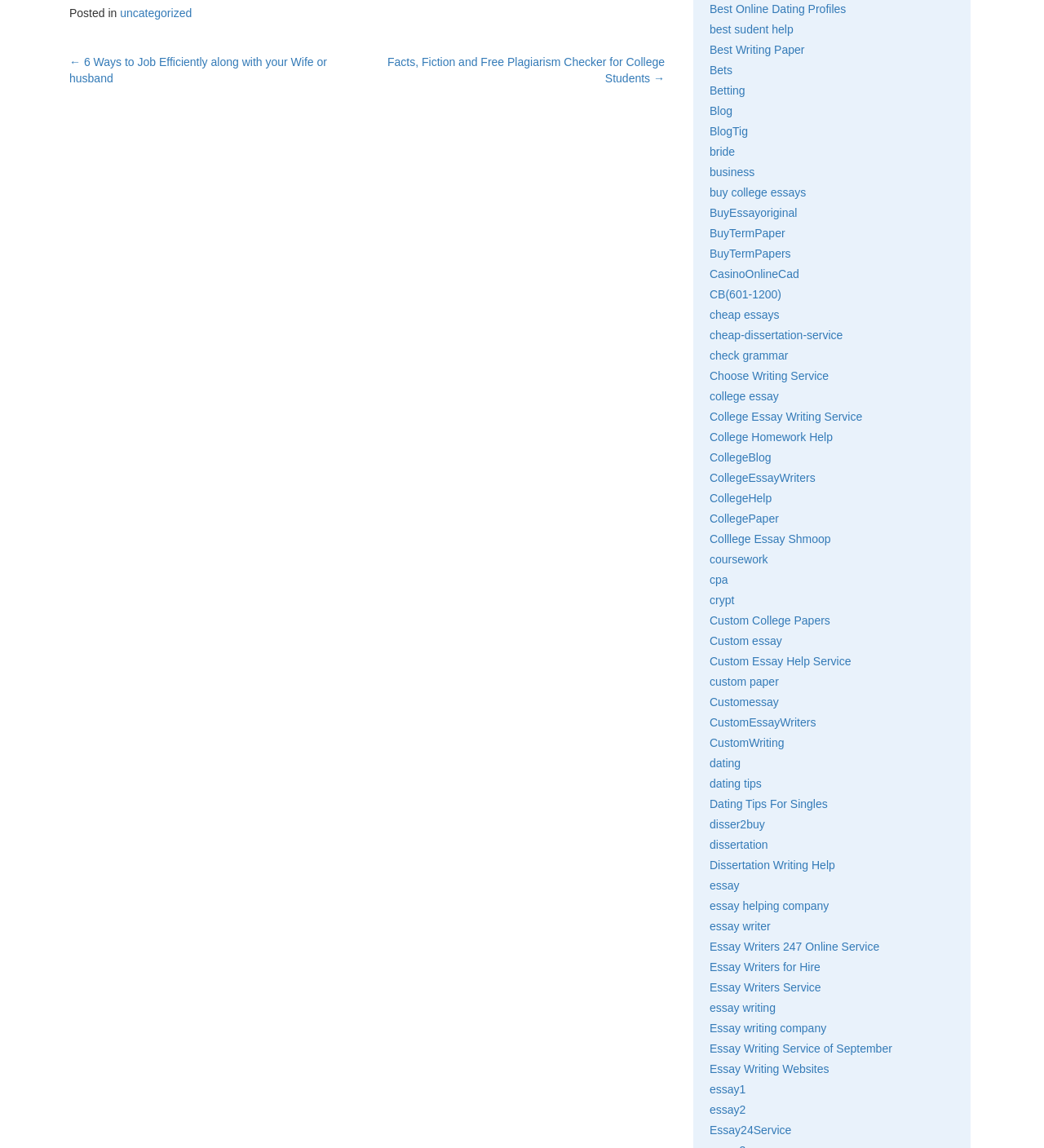What is the topic of the links in the middle section of the webpage?
Please give a well-detailed answer to the question.

I analyzed the links in the middle section of the webpage and noticed that they are related to academic writing, such as 'College Essay Writing Service', 'Custom Essay Help Service', and 'Essay Writers 247 Online Service', which suggests that the topic of these links is academic writing.